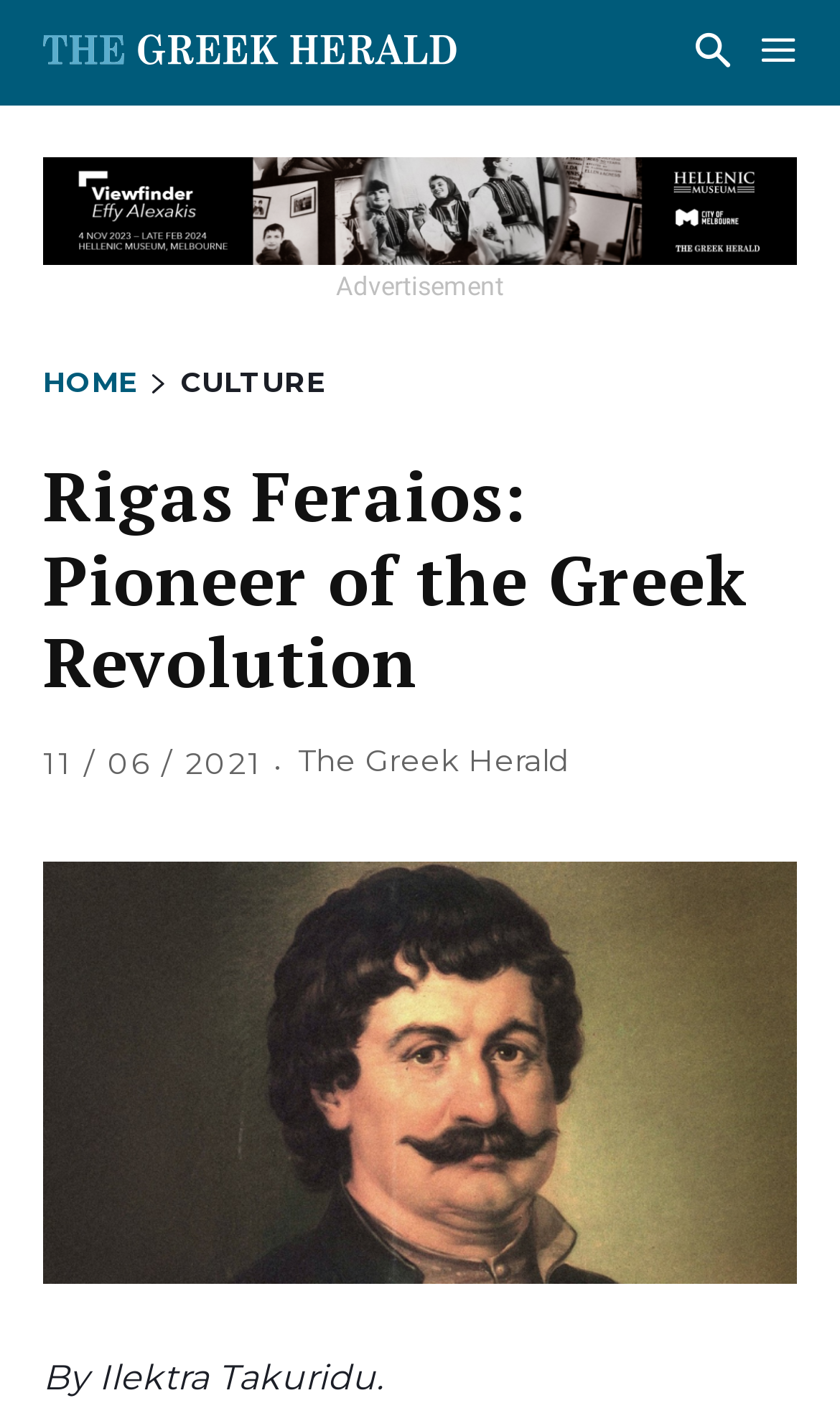Please extract the primary headline from the webpage.

Rigas Feraios: Pioneer of the Greek Revolution